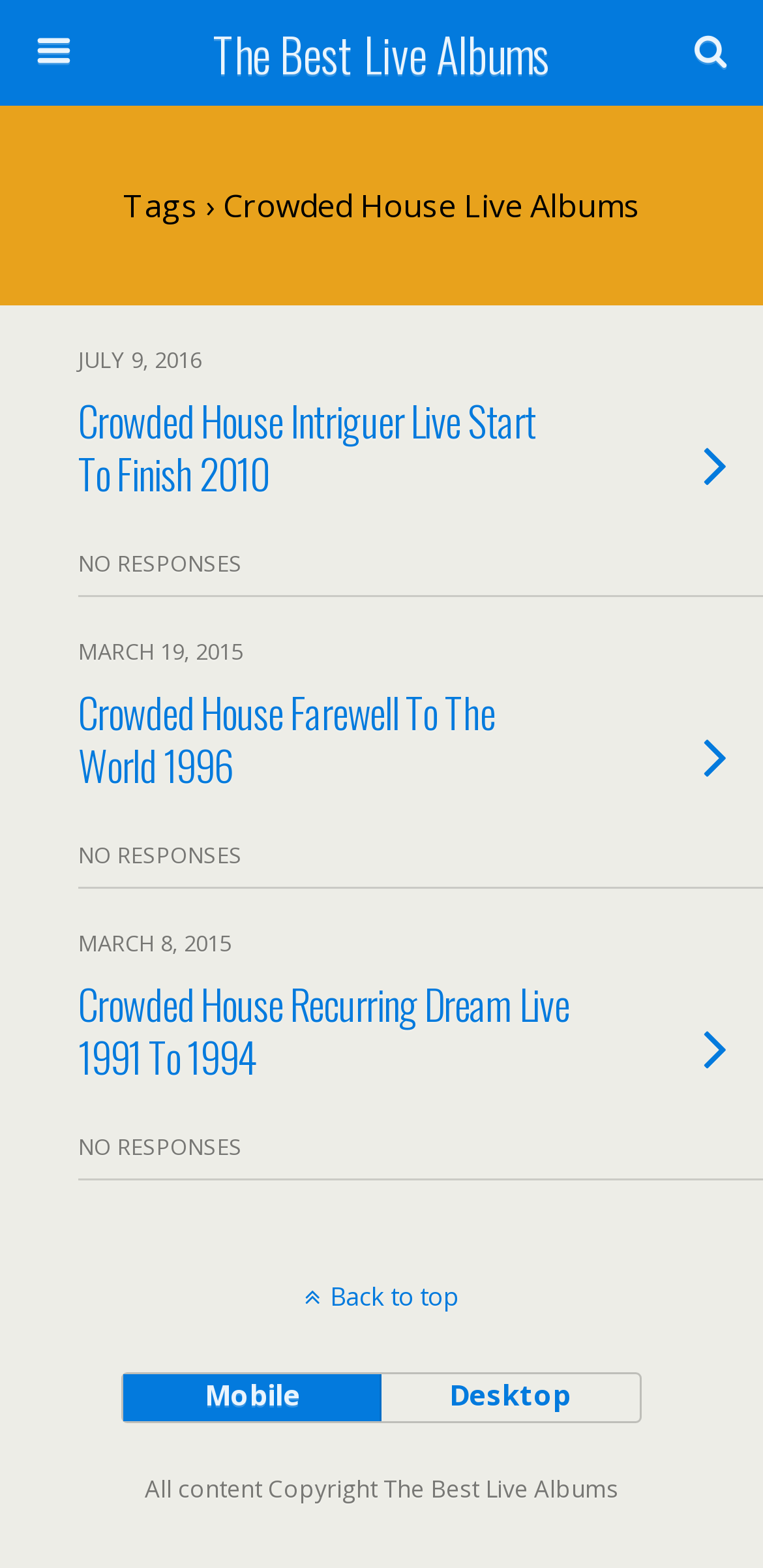Illustrate the webpage thoroughly, mentioning all important details.

The webpage is about live albums by Crowded House, a music band. At the top, there is a link to "The Best Live Albums" and a search bar with a "Search" button, allowing users to search the website. Below the search bar, there is a tag "Crowded House Live Albums".

The main content of the webpage consists of three live album entries, each with a link and a heading. The first entry is "Crowded House Intriguer Live Start To Finish 2010", followed by "Crowded House Farewell To The World 1996", and then "Crowded House Recurring Dream Live 1991 To 1994". These entries are stacked vertically, with the most recent one at the top.

At the bottom of the page, there is a "Back to top" link, followed by two buttons, "Mobile" and "Desktop", which likely allow users to switch between different layouts. Finally, there is a copyright notice stating "All content Copyright The Best Live Albums".